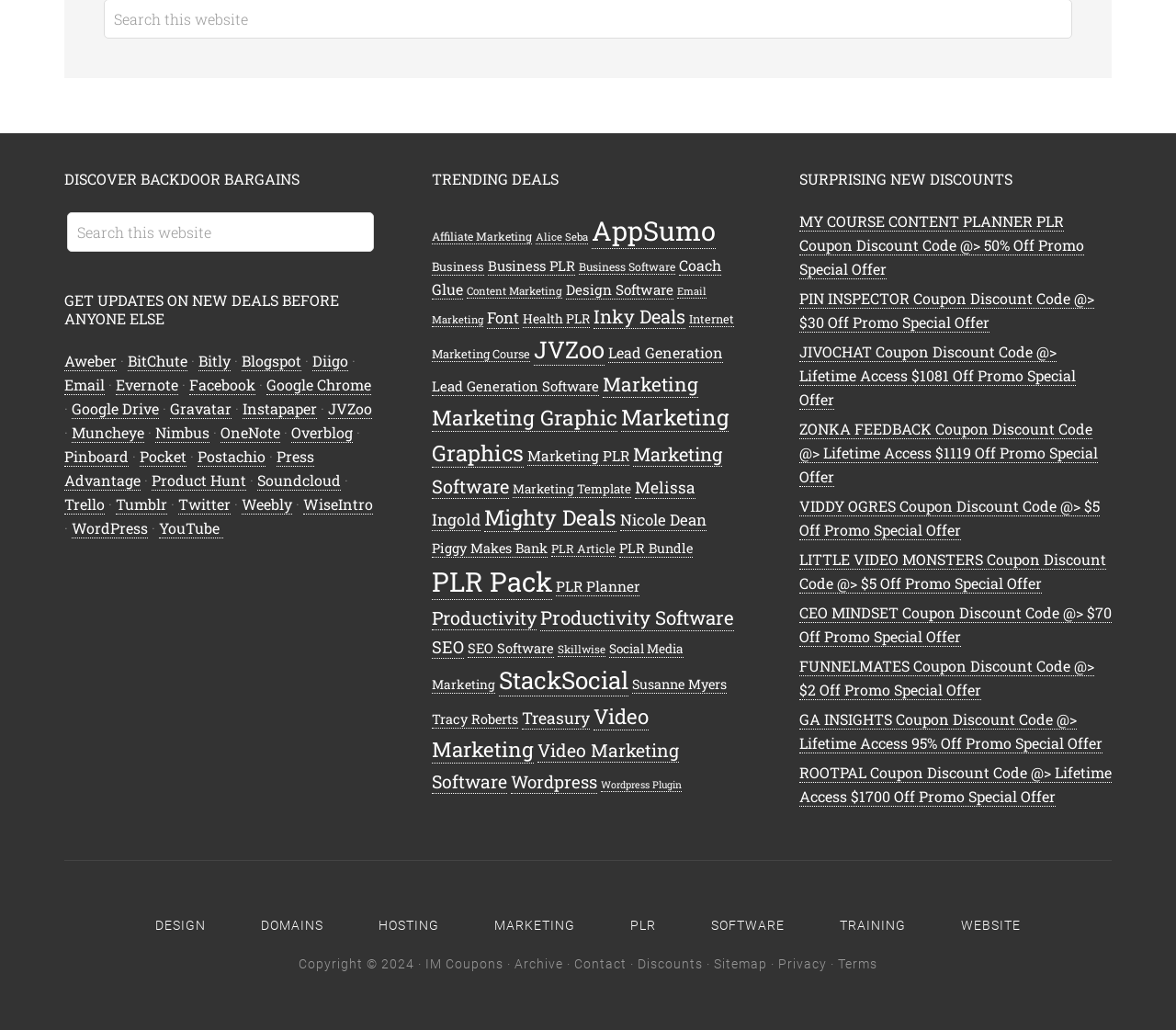Locate the bounding box coordinates of the clickable element to fulfill the following instruction: "Get updates on new deals before anyone else". Provide the coordinates as four float numbers between 0 and 1 in the format [left, top, right, bottom].

[0.055, 0.283, 0.32, 0.317]